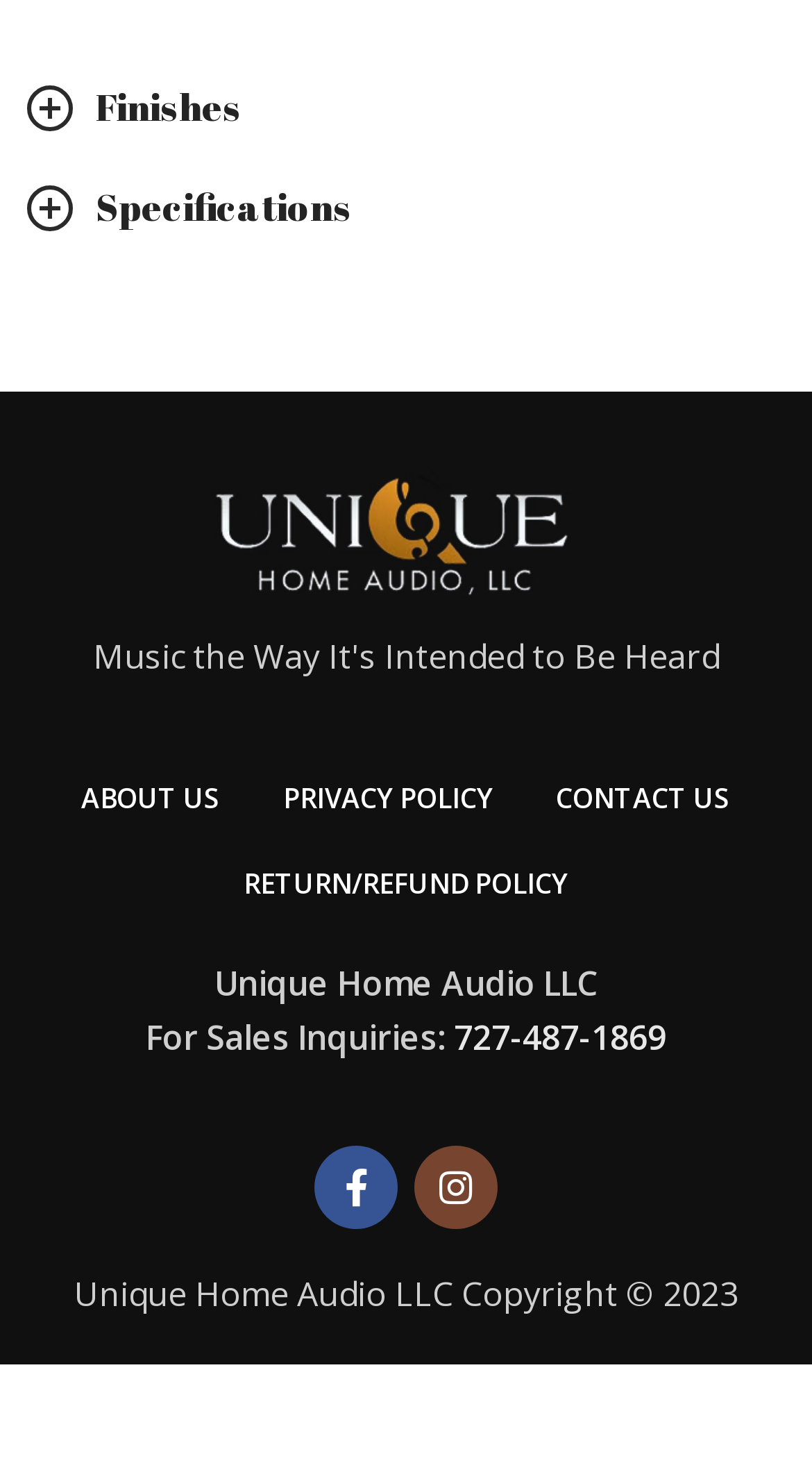Locate and provide the bounding box coordinates for the HTML element that matches this description: "727-487-1869".

[0.559, 0.685, 0.821, 0.716]